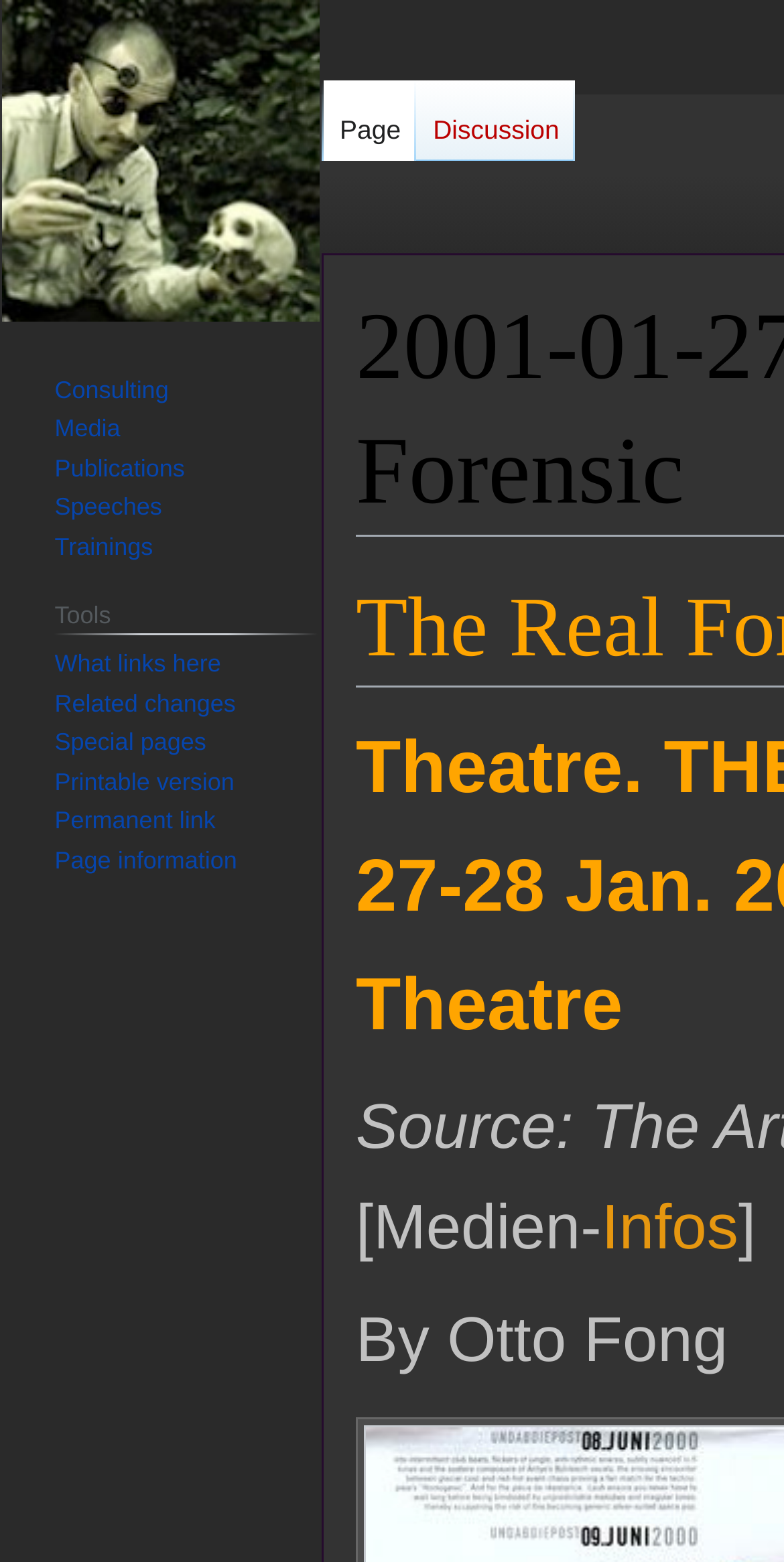Answer the question with a single word or phrase: 
How many navigation sections are there?

3